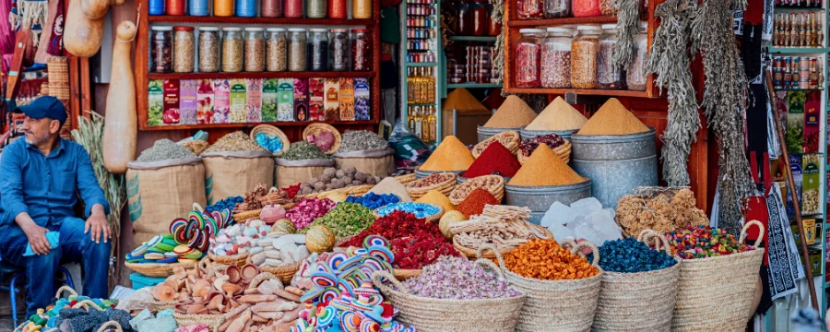Please respond to the question with a concise word or phrase:
What is the vendor sitting on?

Not mentioned